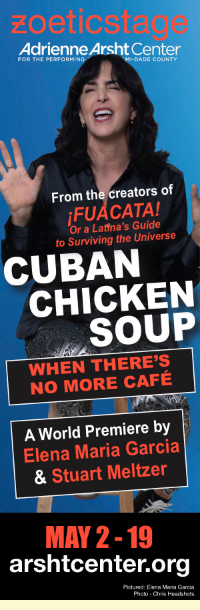Explain the content of the image in detail.

The image showcases promotional material for the theatrical production "Cuban Chicken Soup," which is being staged at the Adrienne Arsht Center for the Performing Arts. Featuring a vibrant design, the poster prominently displays the title in bold, white lettering across the center. Above the title, it highlights the creators of "¡FUÁCATA!," drawing attention to the theatrical lineage that precedes this performance. 

The promotional content emphasizes the show's theme with the phrase "When There's No More Café," suggesting a compelling narrative that resonates with cultural experiences. A notable aspect is the mention of the world premiere, created by Elena Maria Garcia and Stuart Meltzer, which adds an element of exclusivity and excitement for attendees. 

At the bottom, important details including the performance dates (May 2 - 19) and the website for more information, "arshtcenter.org," are clearly presented, inviting viewers to engage further with the event. The background is colorfully designed, enhancing the lively atmosphere associated with the production. Overall, this image effectively captures the essence of the performance, inviting the community to partake in this cultural experience.